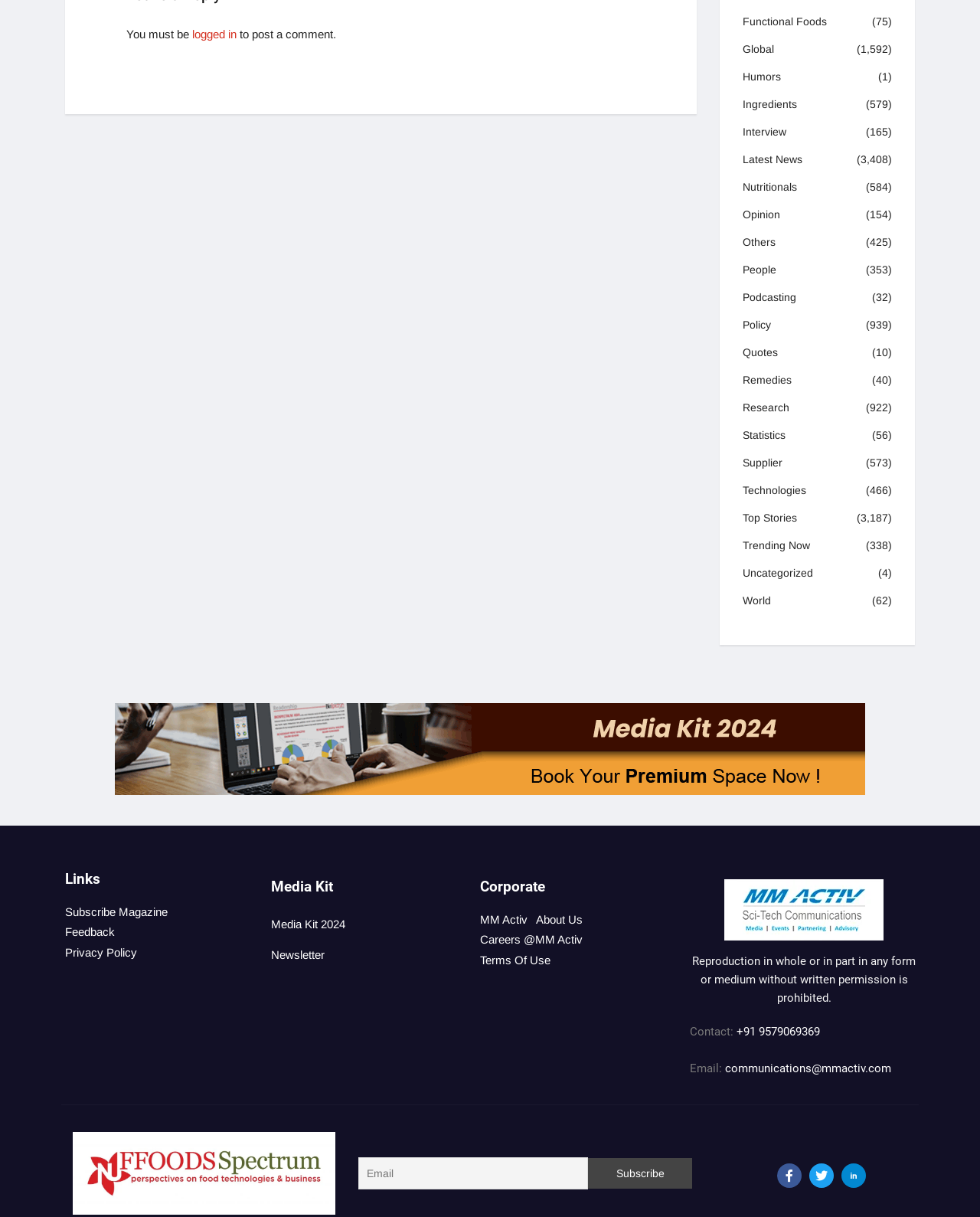What is the phone number for contact?
Please answer the question as detailed as possible.

I found the text 'Contact:' and the link '+91 9579069369' next to it, which is the phone number for contact.